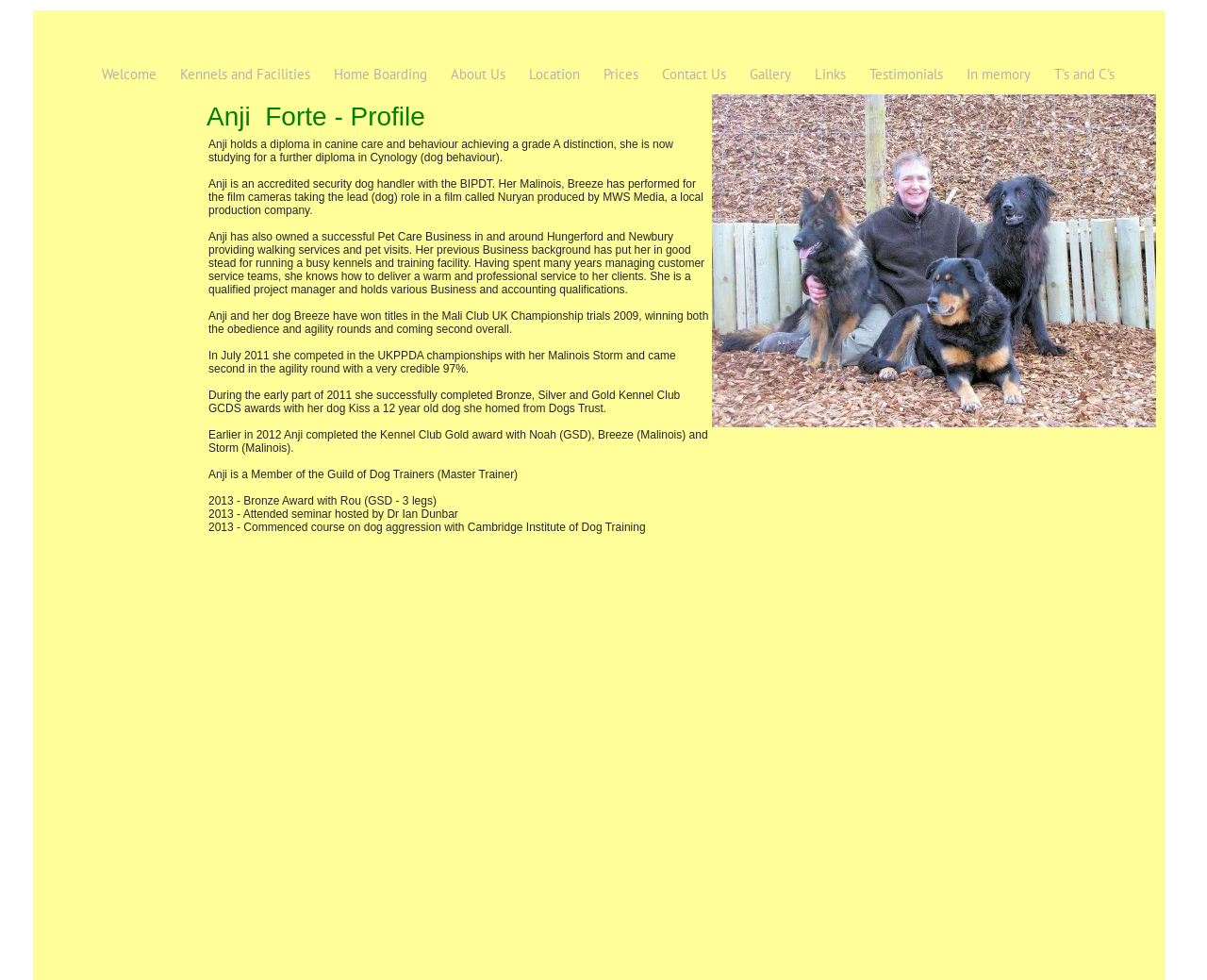For the given element description Home Boarding, determine the bounding box coordinates of the UI element. The coordinates should follow the format (top-left x, top-left y, bottom-right x, bottom-right y) and be within the range of 0 to 1.

[0.267, 0.06, 0.364, 0.091]